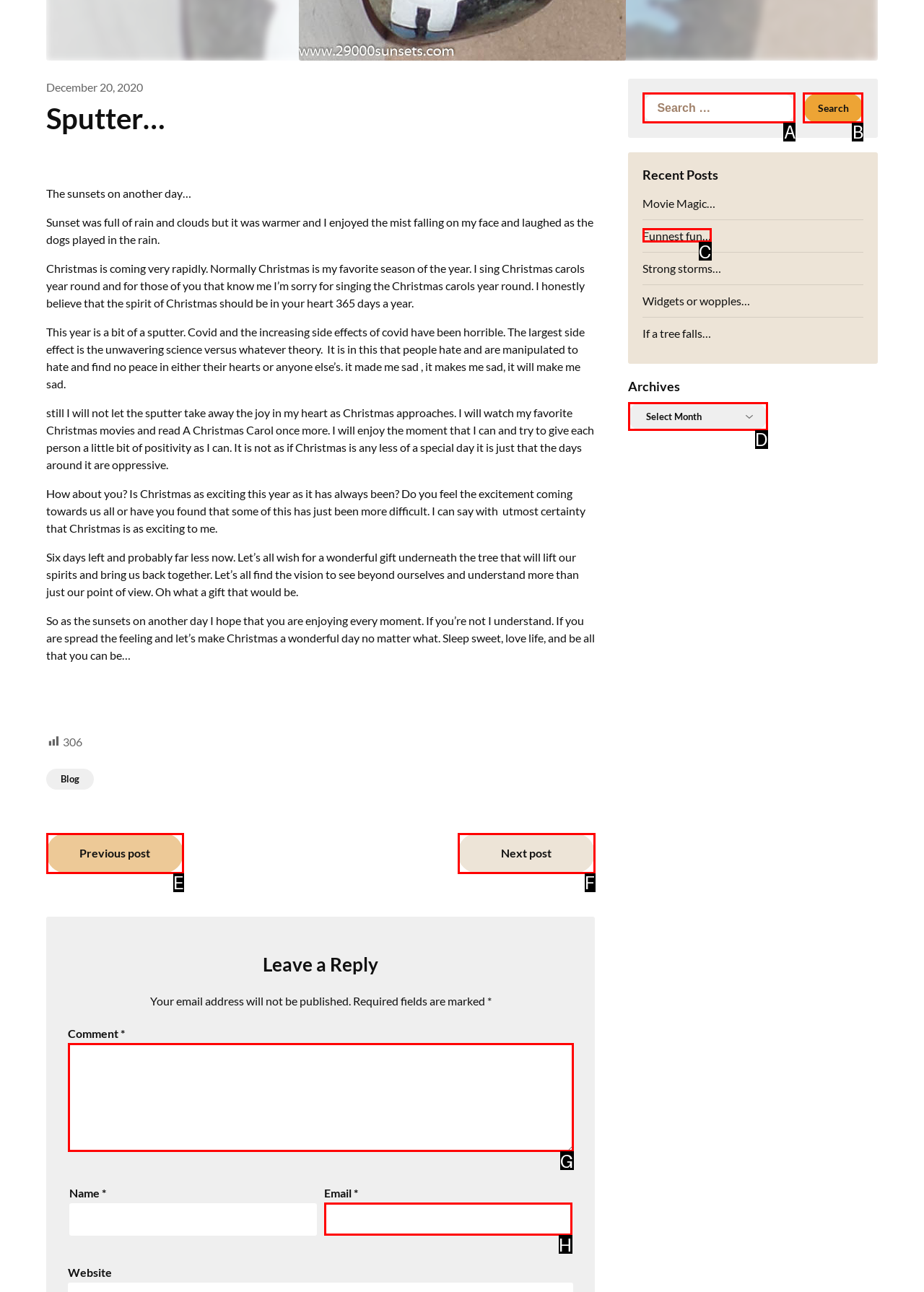Select the letter that corresponds to this element description: parent_node: Comment * name="comment"
Answer with the letter of the correct option directly.

G